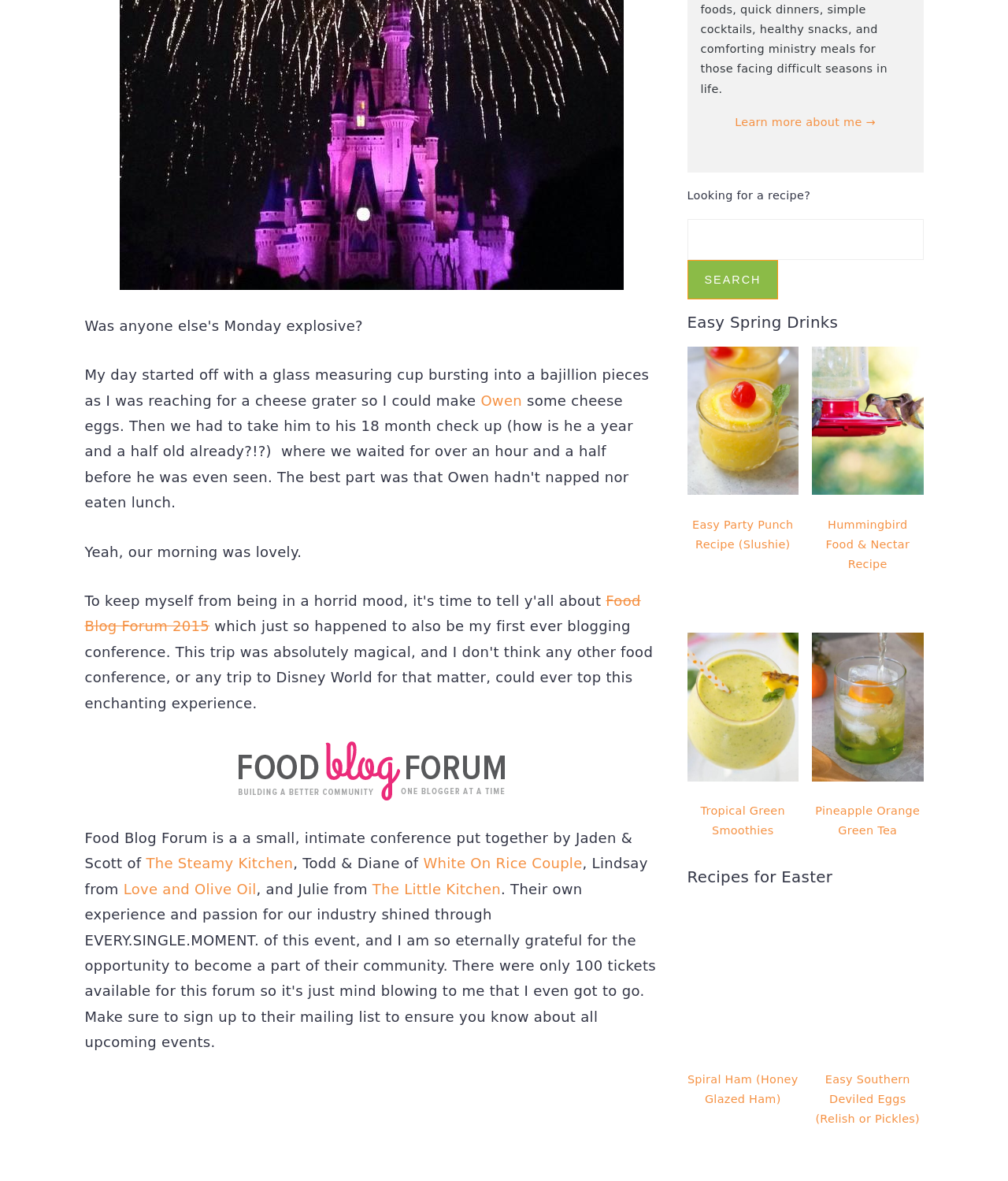Given the element description, predict the bounding box coordinates in the format (top-left x, top-left y, bottom-right x, bottom-right y). Make sure all values are between 0 and 1. Here is the element description: Easy Party Punch Recipe (Slushie)

[0.682, 0.293, 0.792, 0.498]